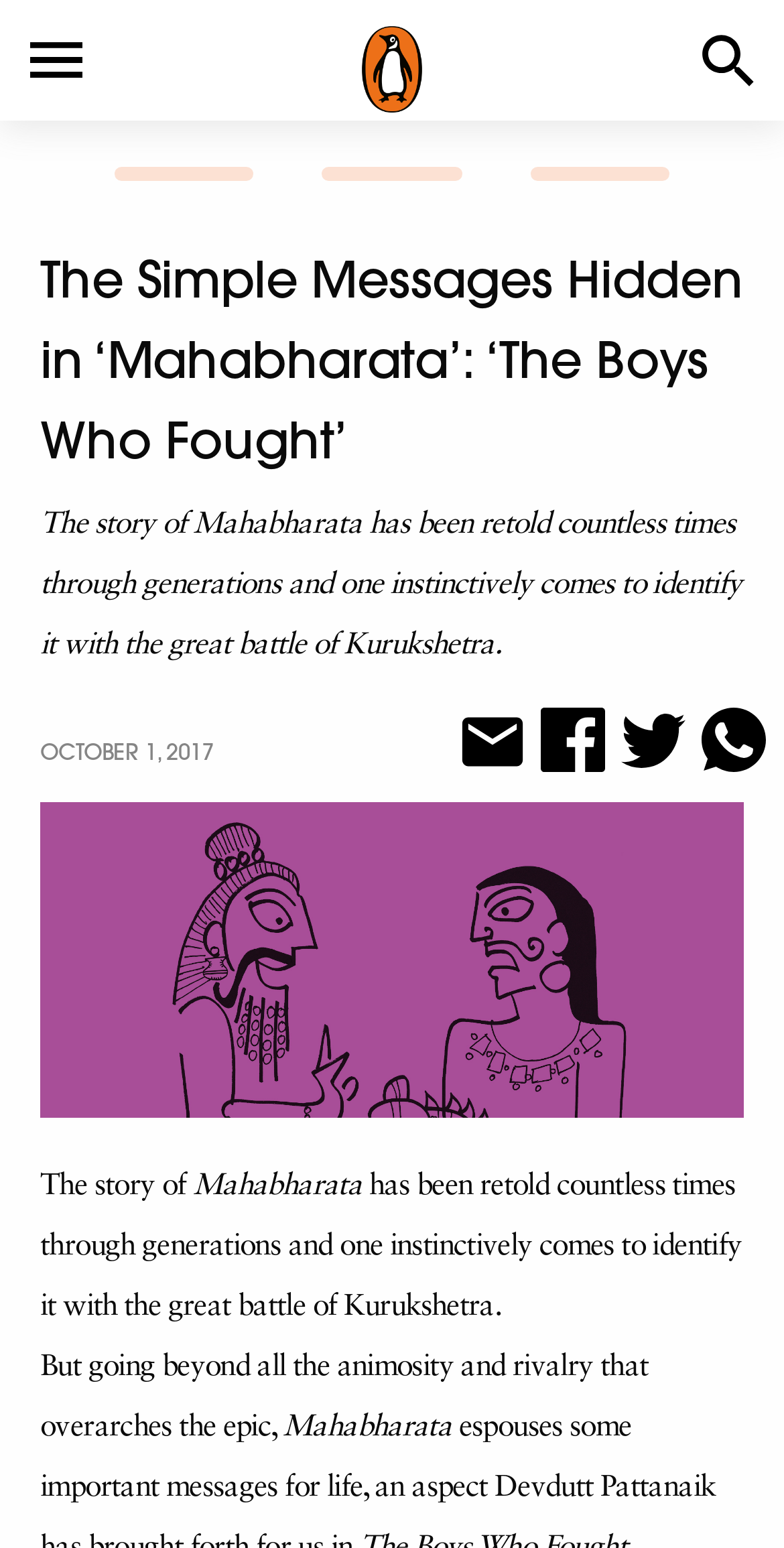Describe all the significant parts and information present on the webpage.

The webpage appears to be an article or blog post about the Mahabharata, a Hindu epic. At the top, there is a heading that reads "The Simple Messages Hidden in ‘Mahabharata’: ‘The Boys Who Fought’" which is centered and takes up most of the width of the page. Below the heading, there is a paragraph of text that summarizes the story of Mahabharata, mentioning how it has been retold countless times and is often associated with the great battle of Kurukshetra.

To the right of the heading, there is a link with no text, and below the paragraph, there is a date "OCTOBER 1, 2017" displayed. Further down, there are four social media links, each accompanied by an icon, arranged horizontally from left to right: Email, Facebook, Twitter, and WhatsApp.

Below the social media links, there is a large figure or image that takes up most of the width of the page. The image is not described, but it likely relates to the Mahabharata.

The rest of the page is comprised of several paragraphs of text. The first paragraph starts with the words "The story of" and is followed by the title "Mahabharata" on a new line. The text then continues, discussing how the story has been retold countless times and is often associated with the great battle of Kurukshetra. The next paragraph starts with the phrase "But going beyond all the animosity and rivalry that overarches the epic" and continues to discuss the Mahabharata.